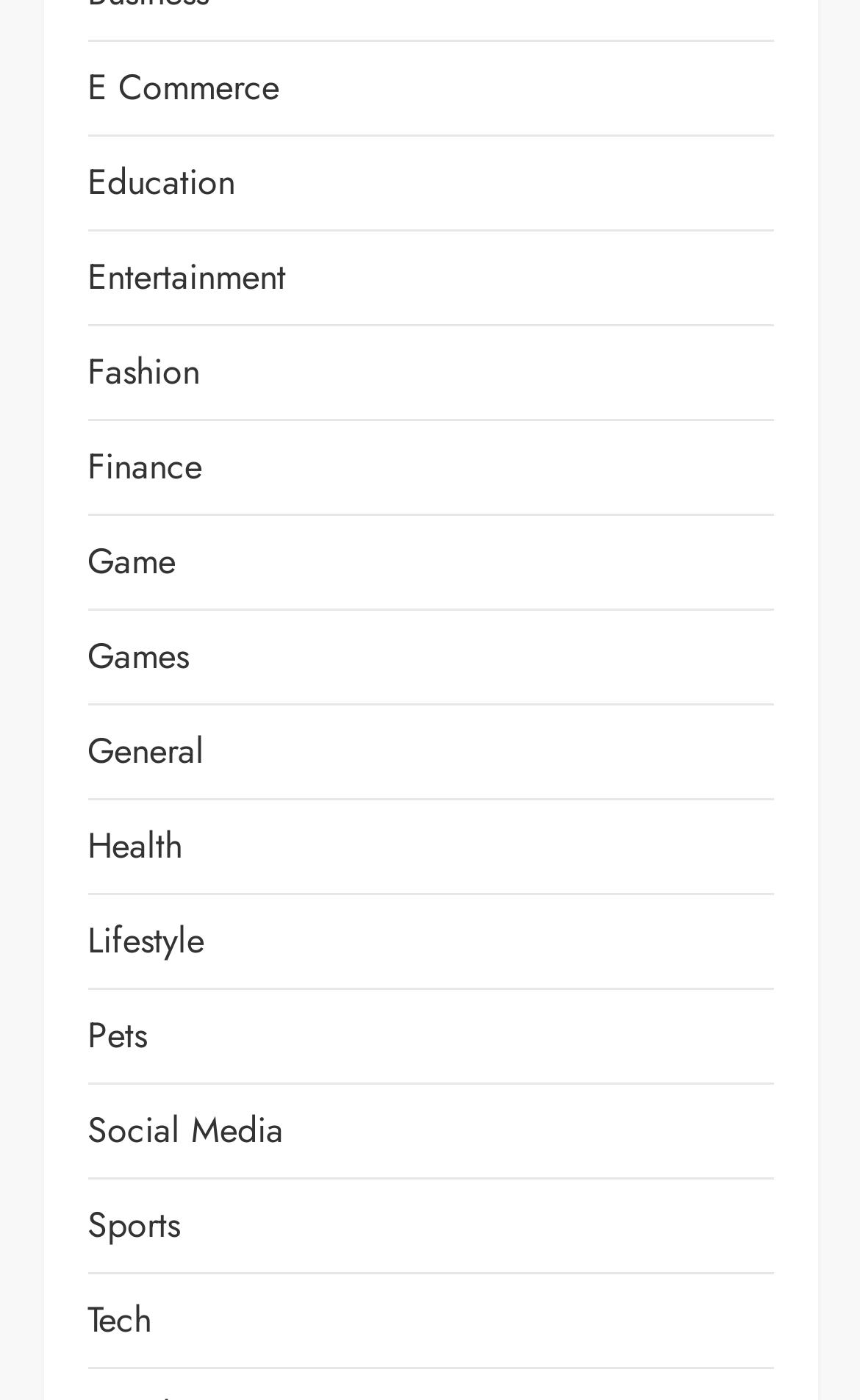Are there any categories related to technology on this webpage?
Refer to the image and respond with a one-word or short-phrase answer.

Yes